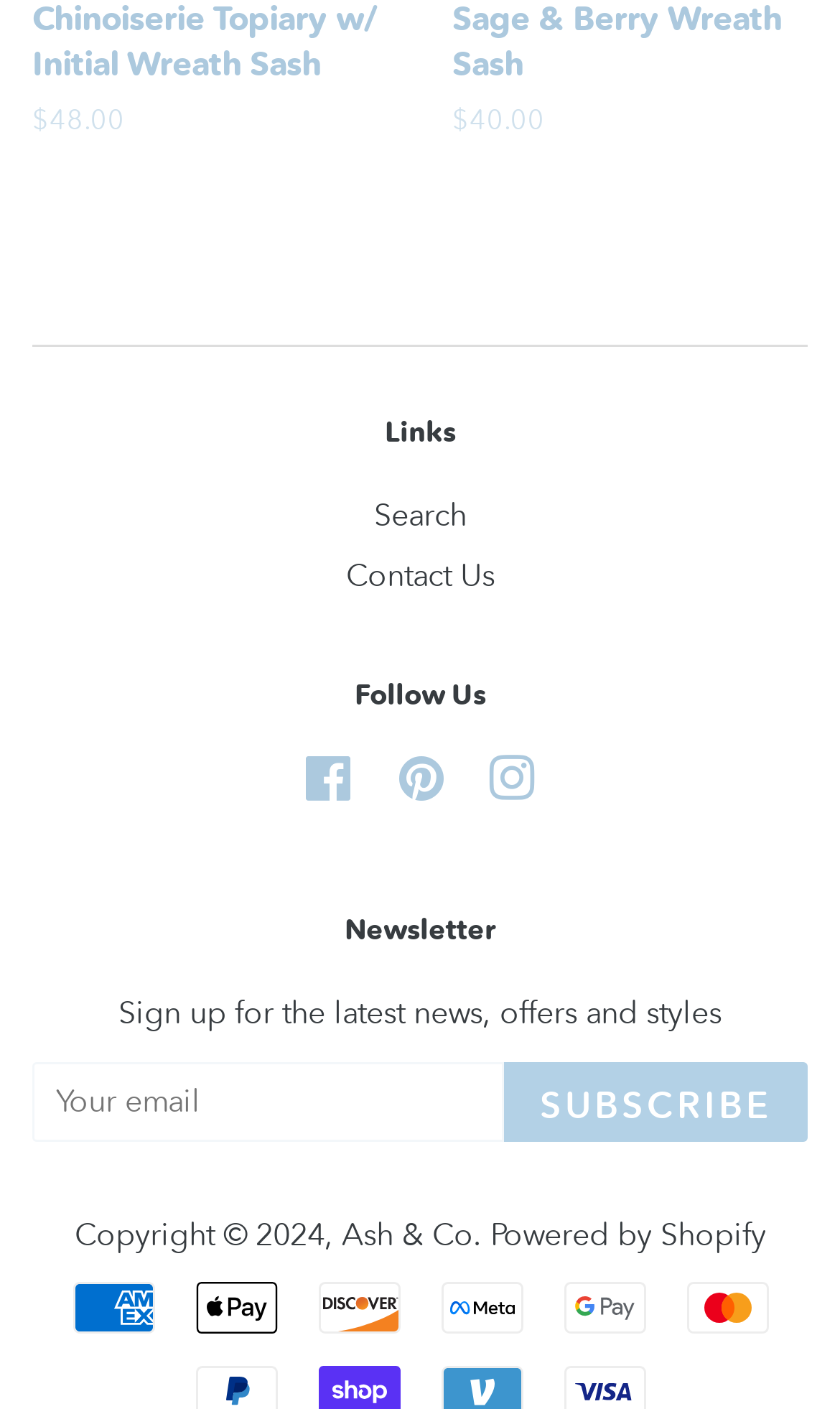Could you highlight the region that needs to be clicked to execute the instruction: "Contact Us"?

[0.412, 0.394, 0.588, 0.422]